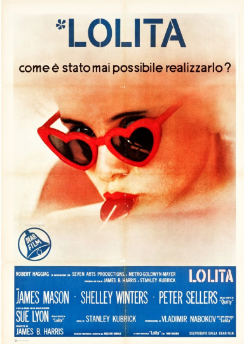Respond to the question below with a single word or phrase:
What is the language of the slogan on the poster?

Italian